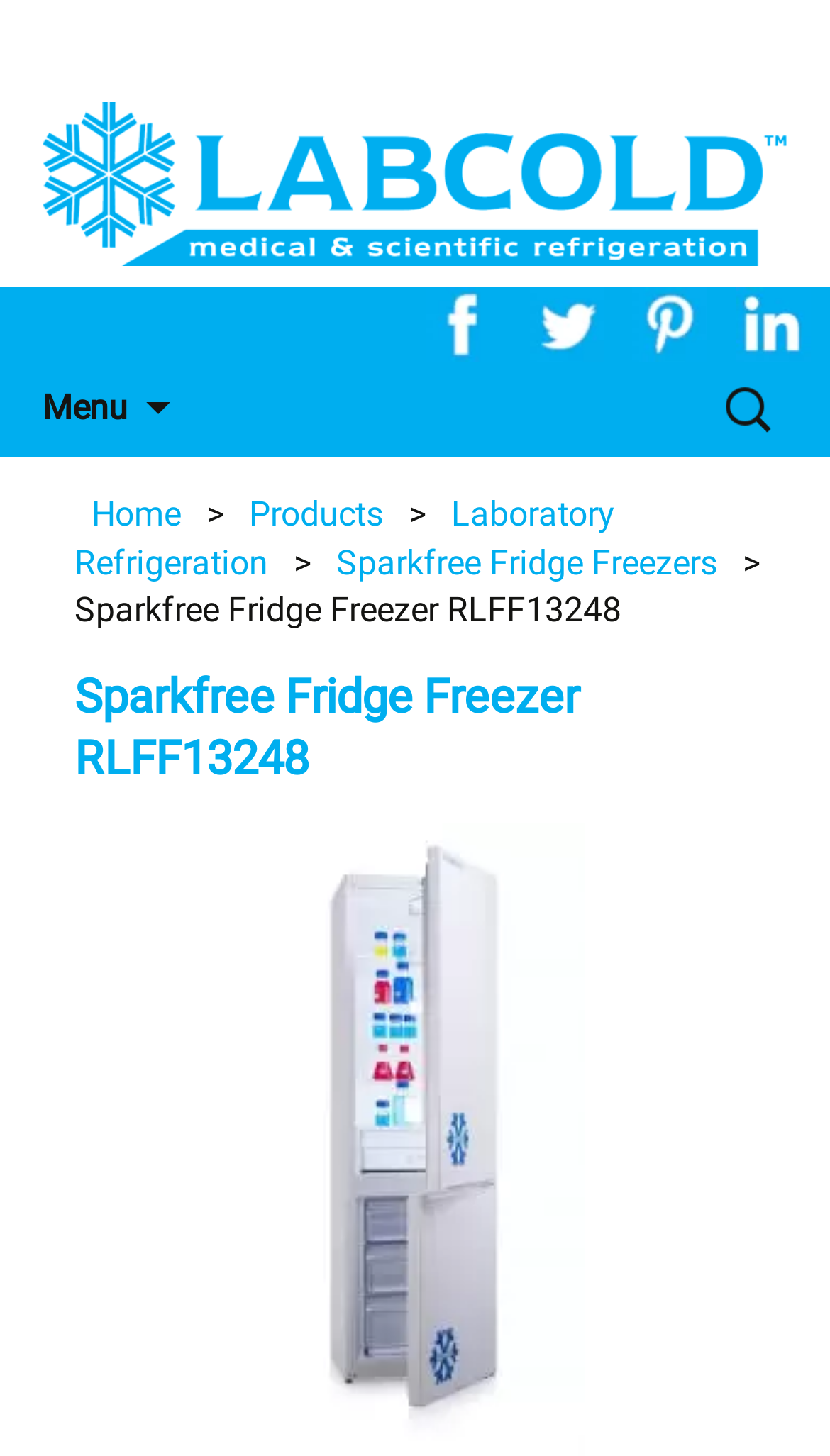Predict the bounding box coordinates of the area that should be clicked to accomplish the following instruction: "Click on Labcold link". The bounding box coordinates should consist of four float numbers between 0 and 1, i.e., [left, top, right, bottom].

[0.0, 0.0, 1.0, 0.198]